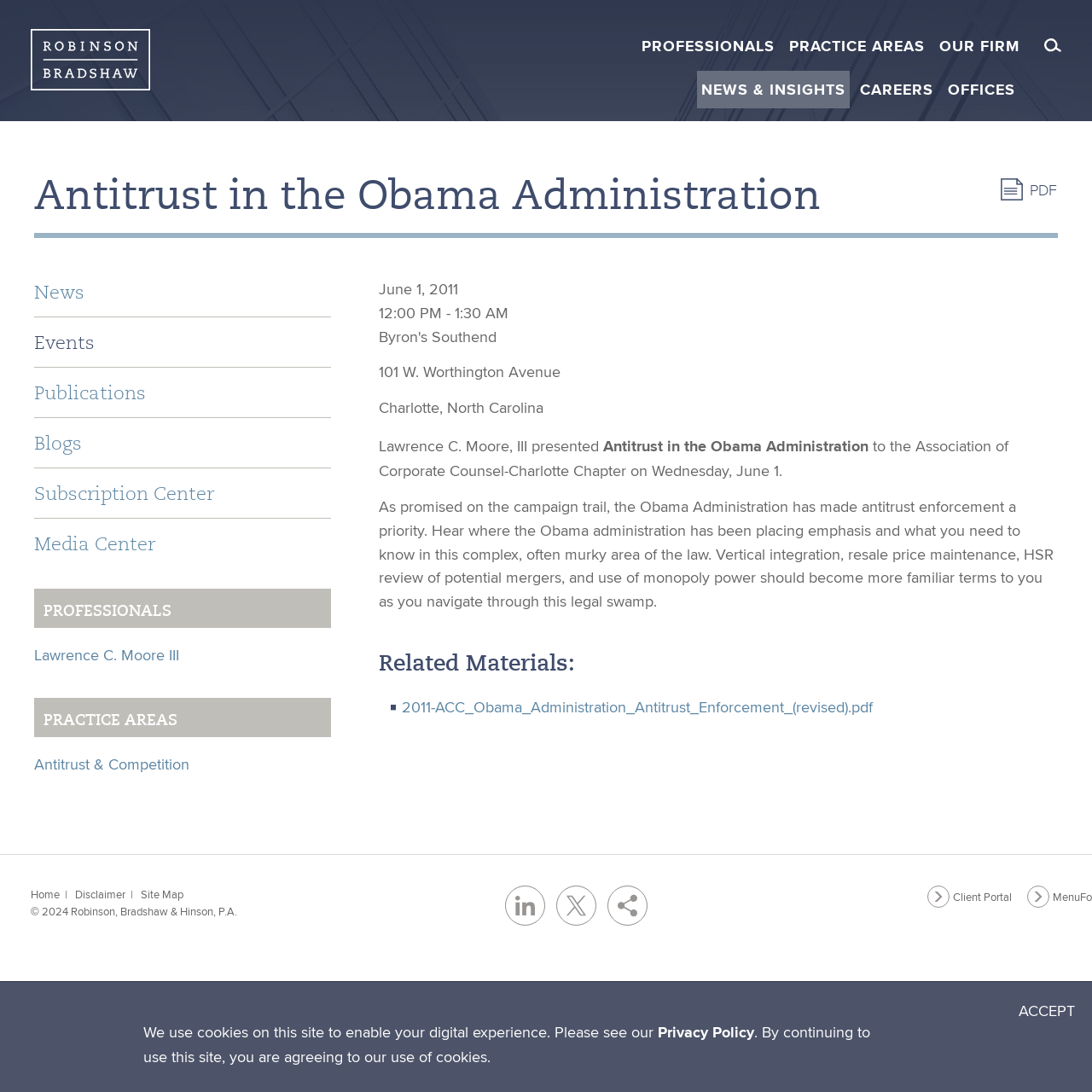What is the format of the related material?
From the image, provide a succinct answer in one word or a short phrase.

PDF